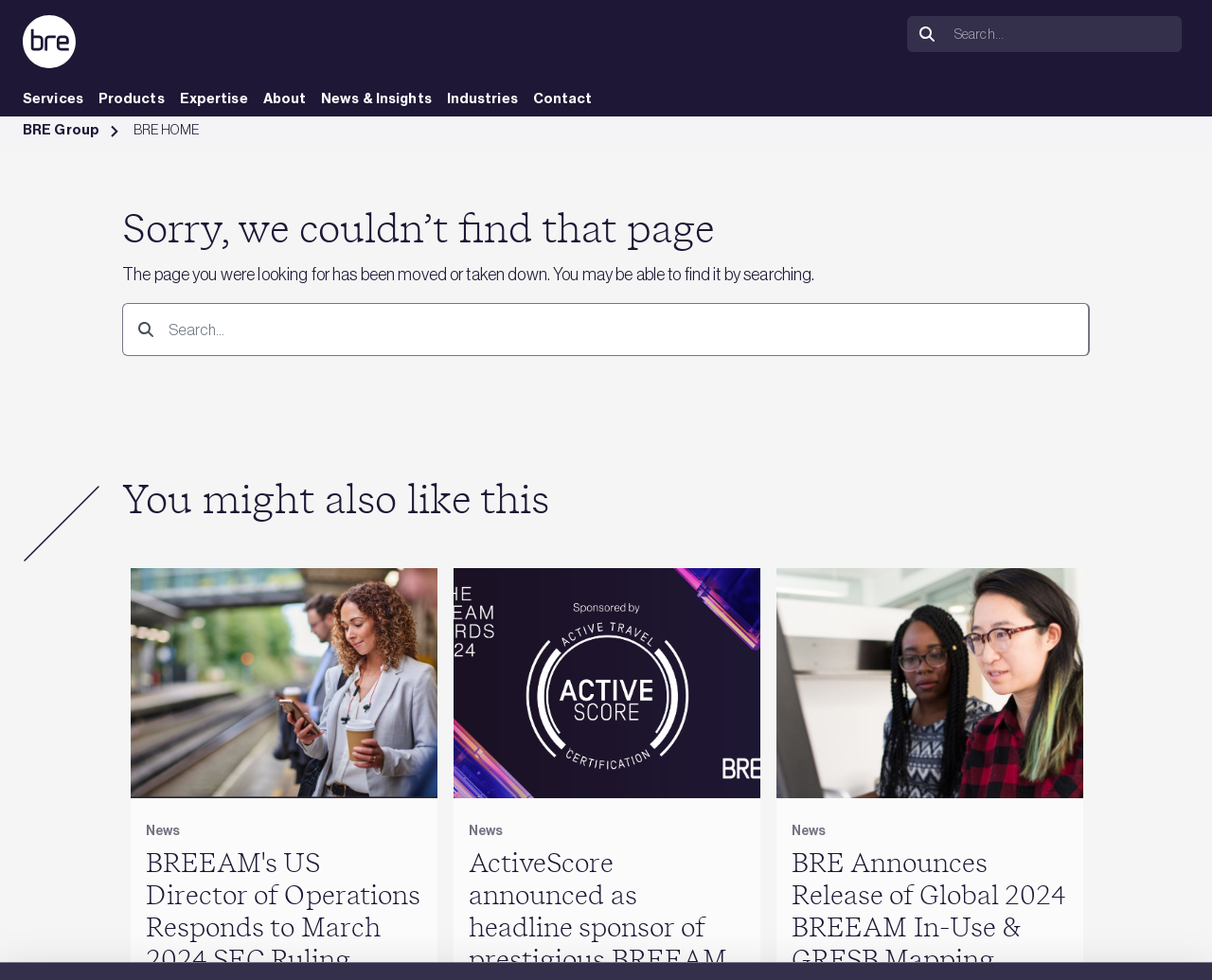Determine the bounding box for the UI element described here: "Expertise".

[0.148, 0.091, 0.204, 0.111]